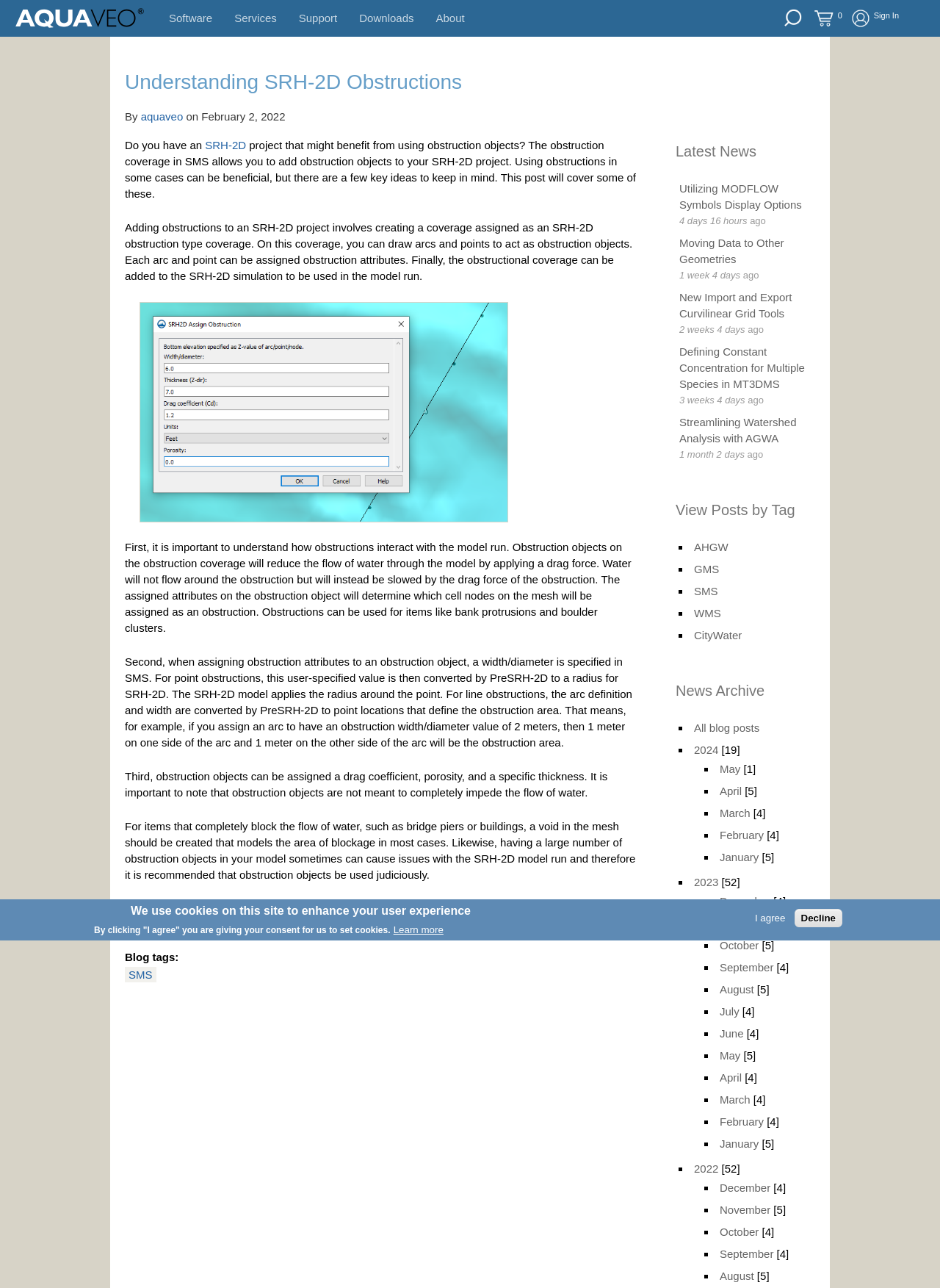Indicate the bounding box coordinates of the element that needs to be clicked to satisfy the following instruction: "view posts by tag". The coordinates should be four float numbers between 0 and 1, i.e., [left, top, right, bottom].

[0.711, 0.375, 0.867, 0.403]